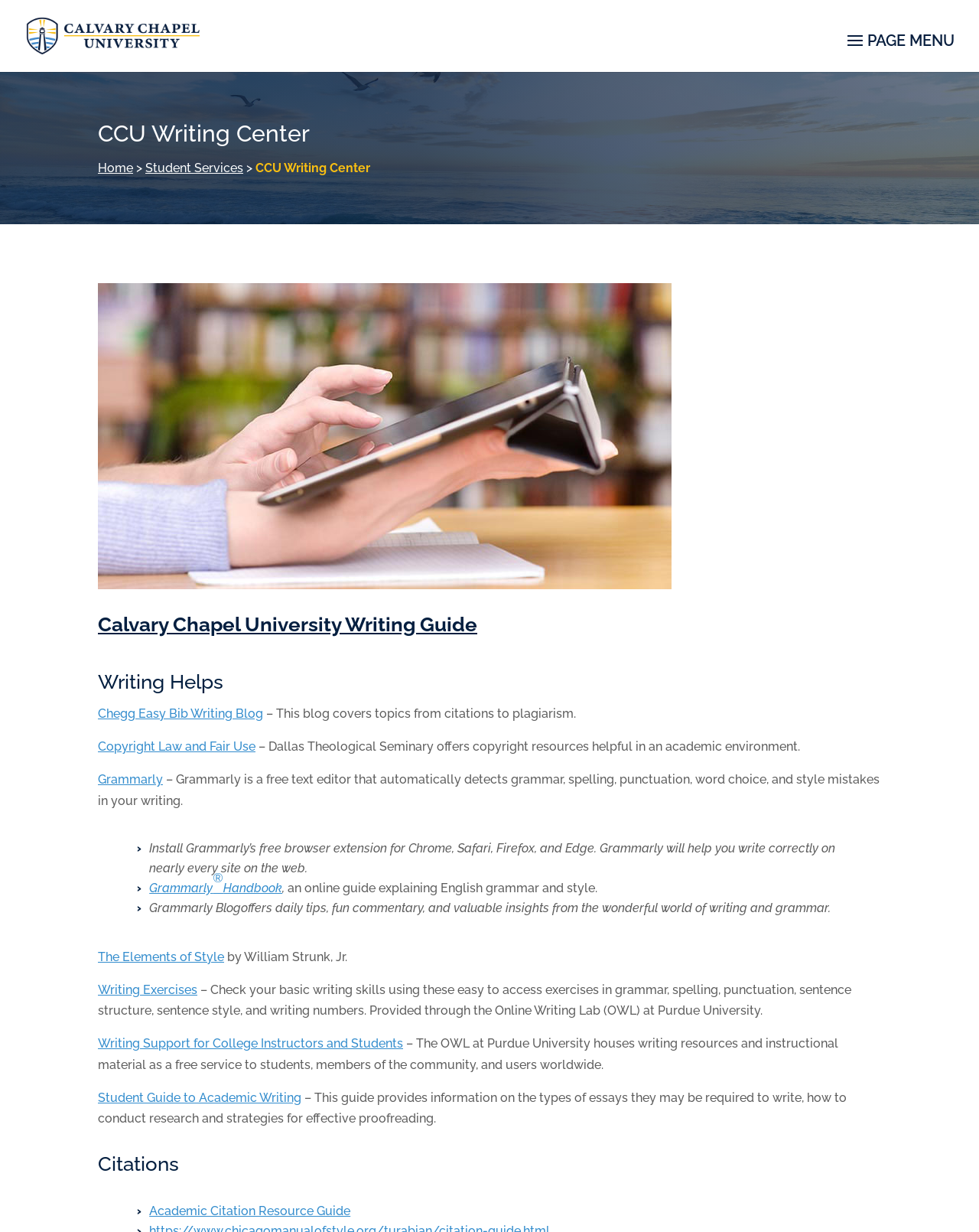Can you find the bounding box coordinates for the element to click on to achieve the instruction: "Visit the 'Calvary Chapel University Writing Guide'"?

[0.1, 0.498, 0.488, 0.516]